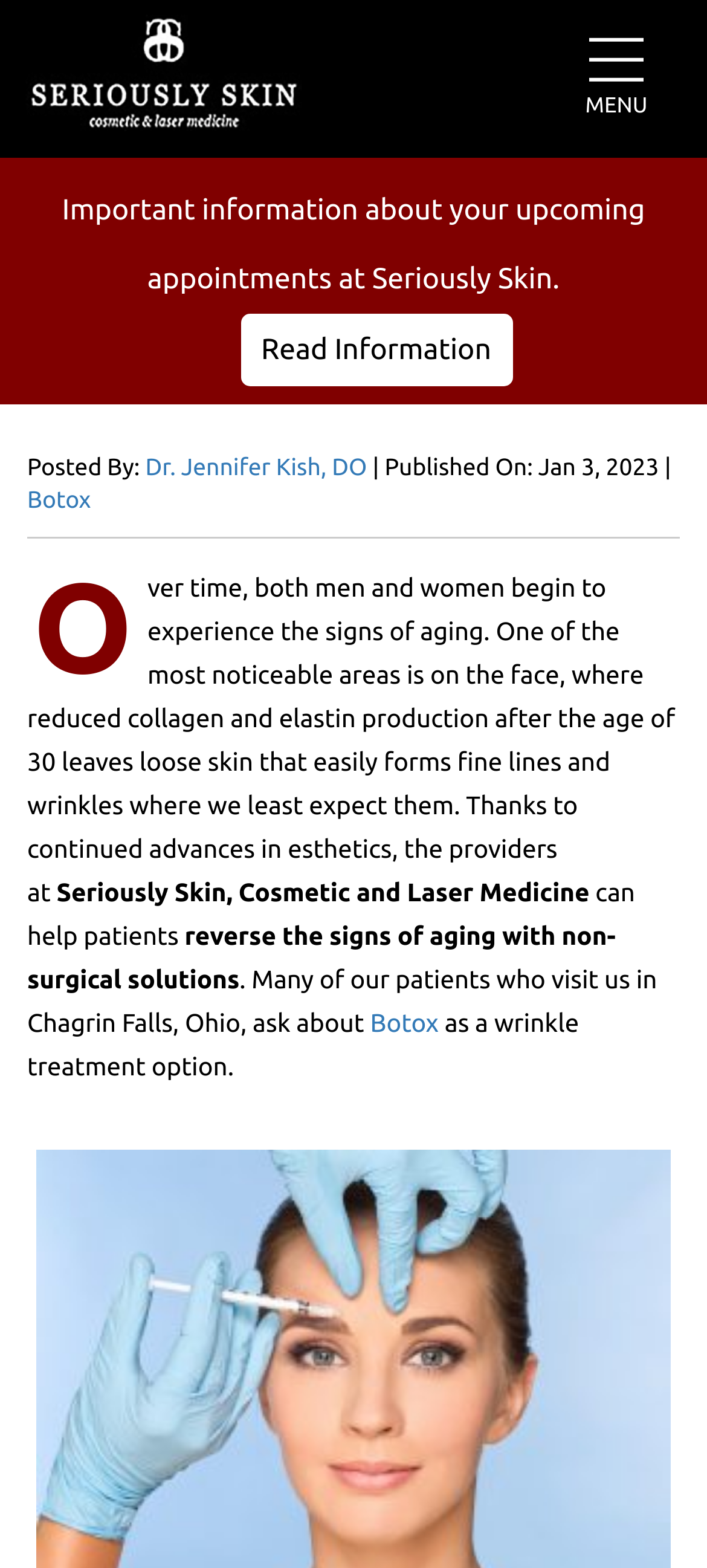What is the topic of the article?
Please look at the screenshot and answer using one word or phrase.

Botox